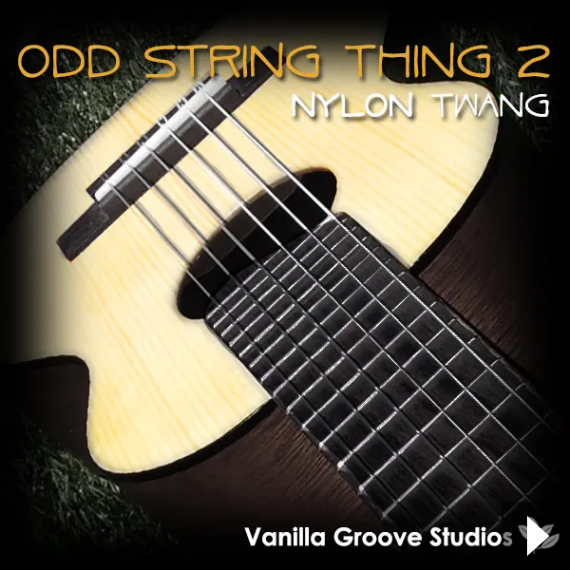How many loops are included in the pack?
Please provide a comprehensive answer based on the visual information in the image.

The caption states that the pack includes a collection of 85 loops designed for various music genres, making it a versatile addition for musicians and producers alike.